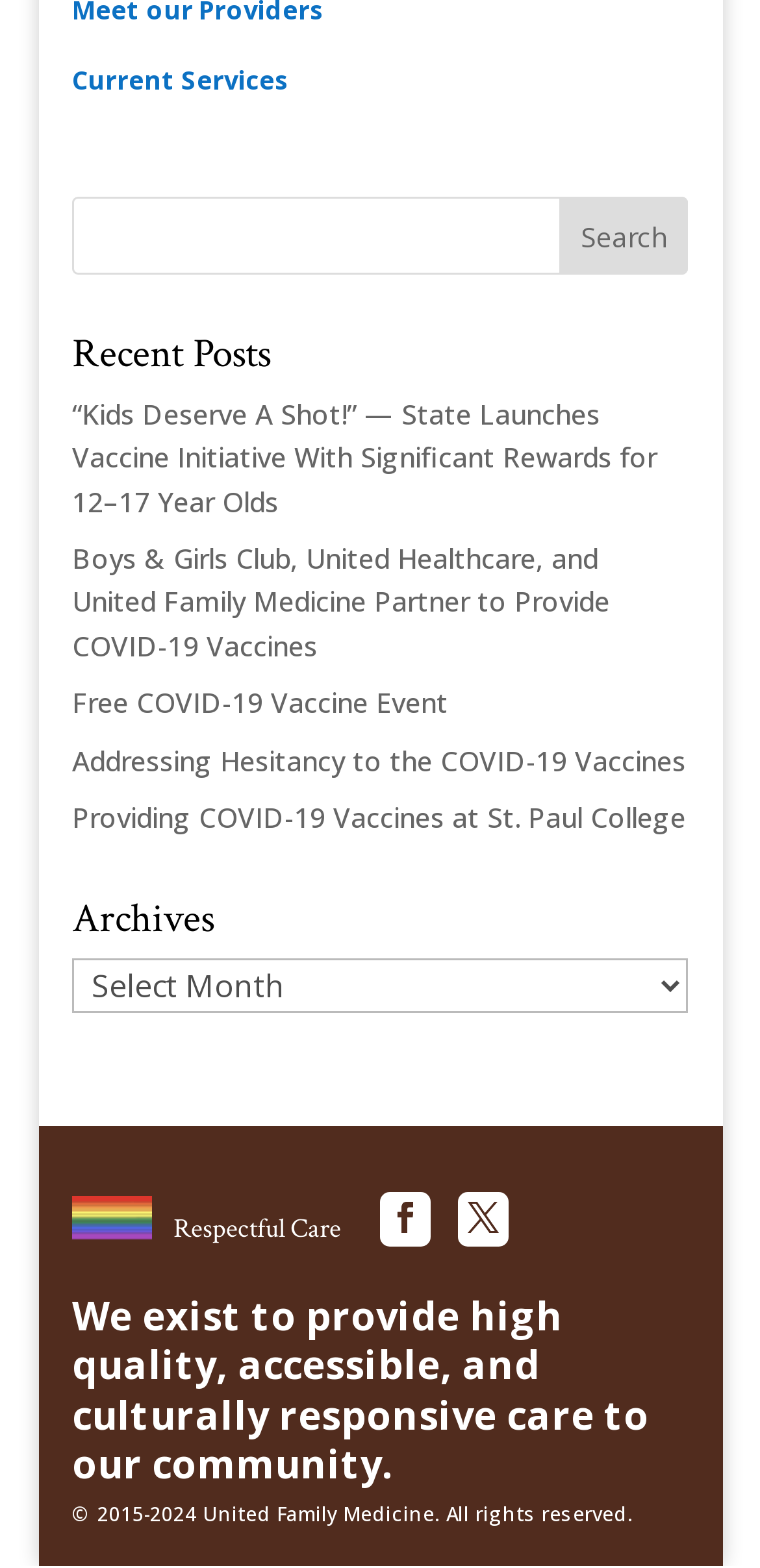Please determine the bounding box coordinates of the element's region to click for the following instruction: "View the recent post about COVID-19 vaccine event".

[0.095, 0.436, 0.59, 0.46]